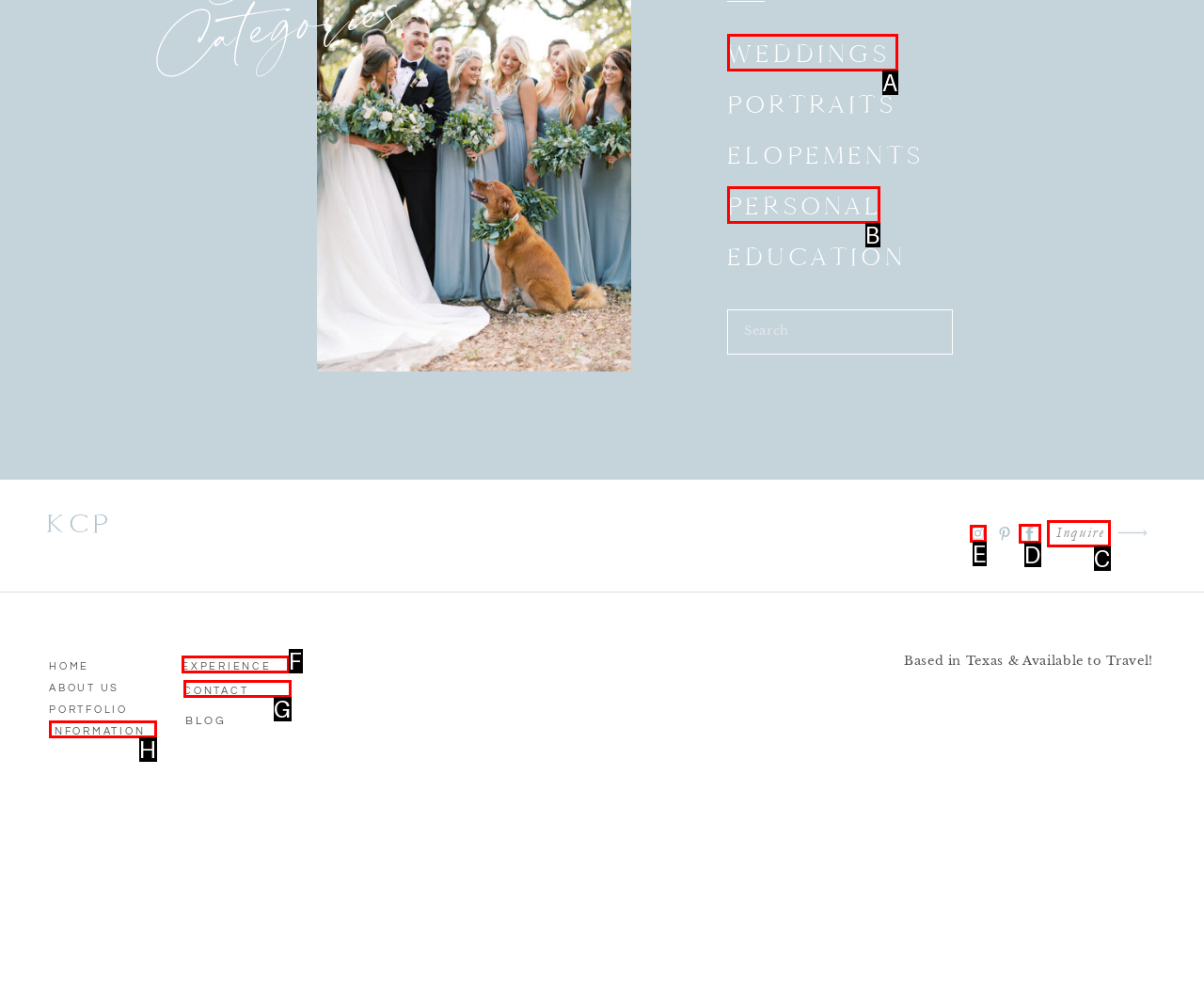Which option should be clicked to execute the task: Inquire about something?
Reply with the letter of the chosen option.

C